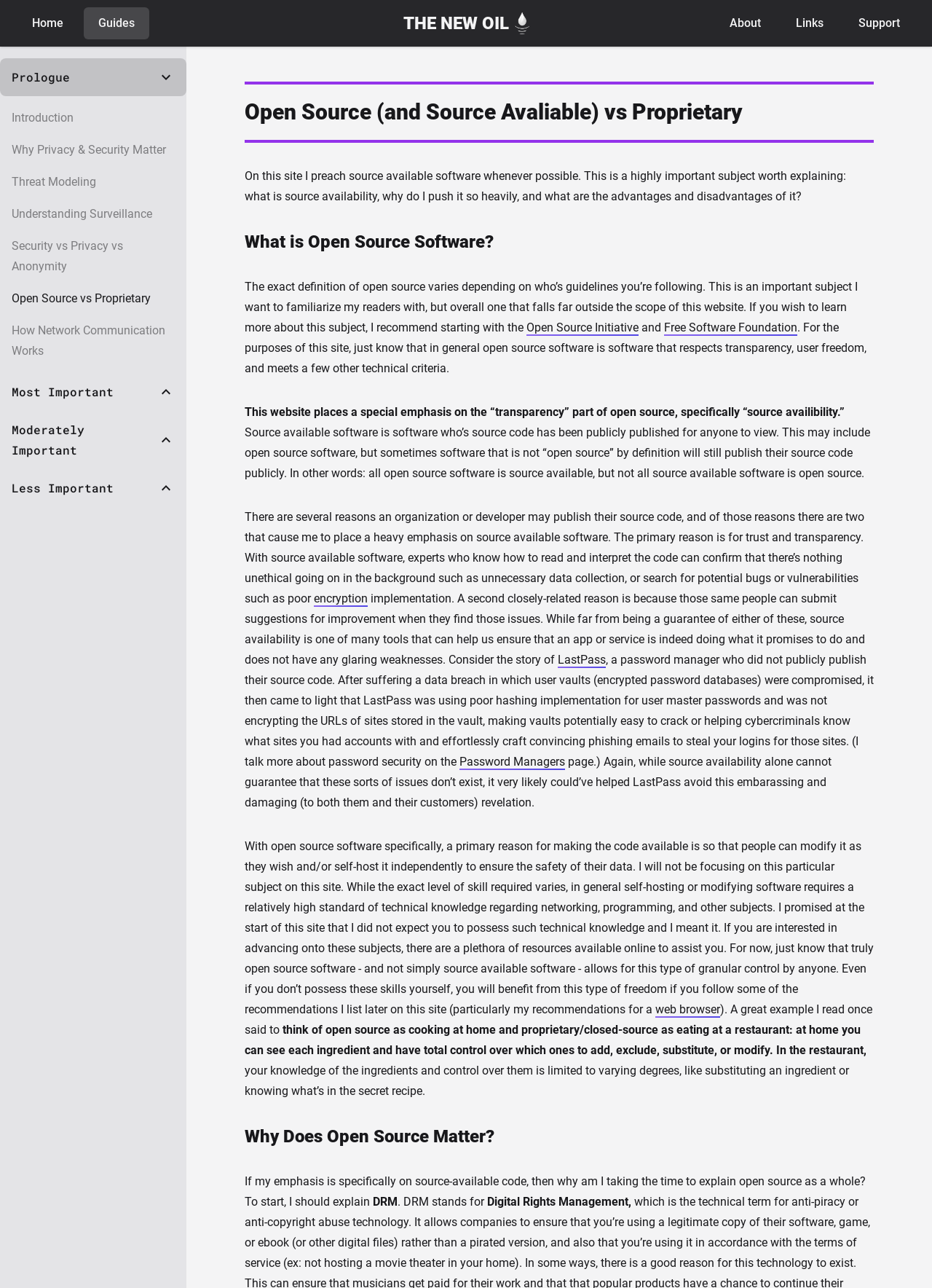Extract the primary header of the webpage and generate its text.

Open Source (and Source Avaliable) vs Proprietary